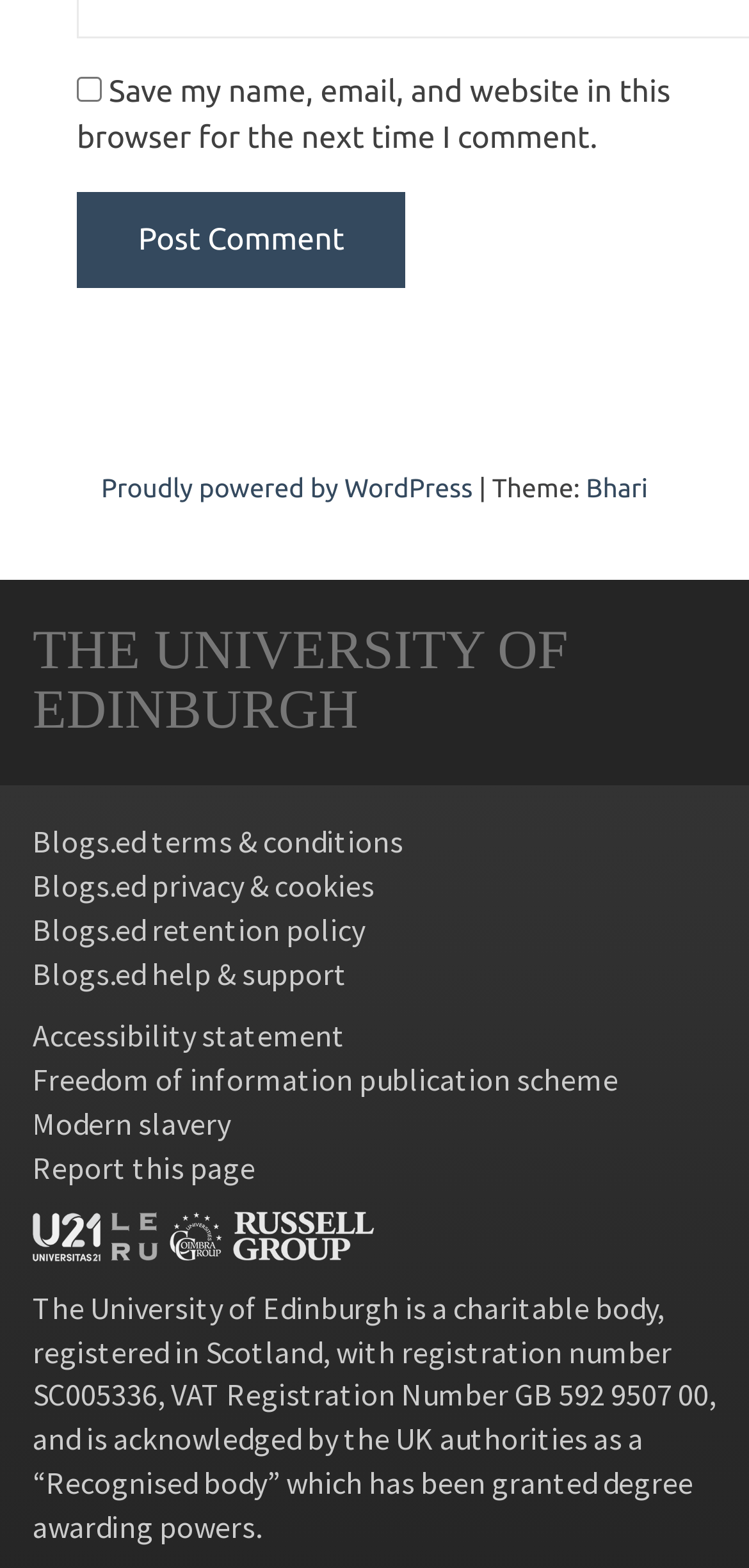Determine the bounding box for the UI element that matches this description: "healthgrades.com".

None